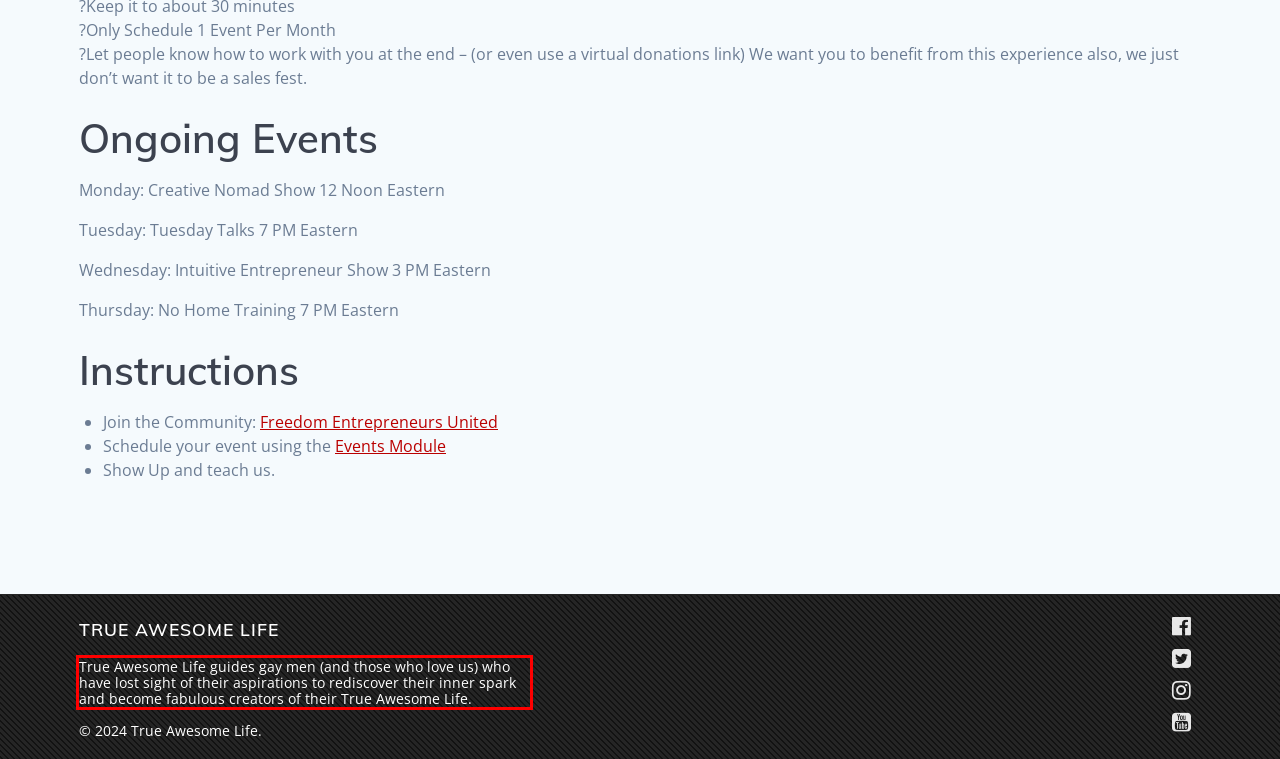Look at the provided screenshot of the webpage and perform OCR on the text within the red bounding box.

True Awesome Life guides gay men (and those who love us) who have lost sight of their aspirations to rediscover their inner spark and become fabulous creators of their True Awesome Life.